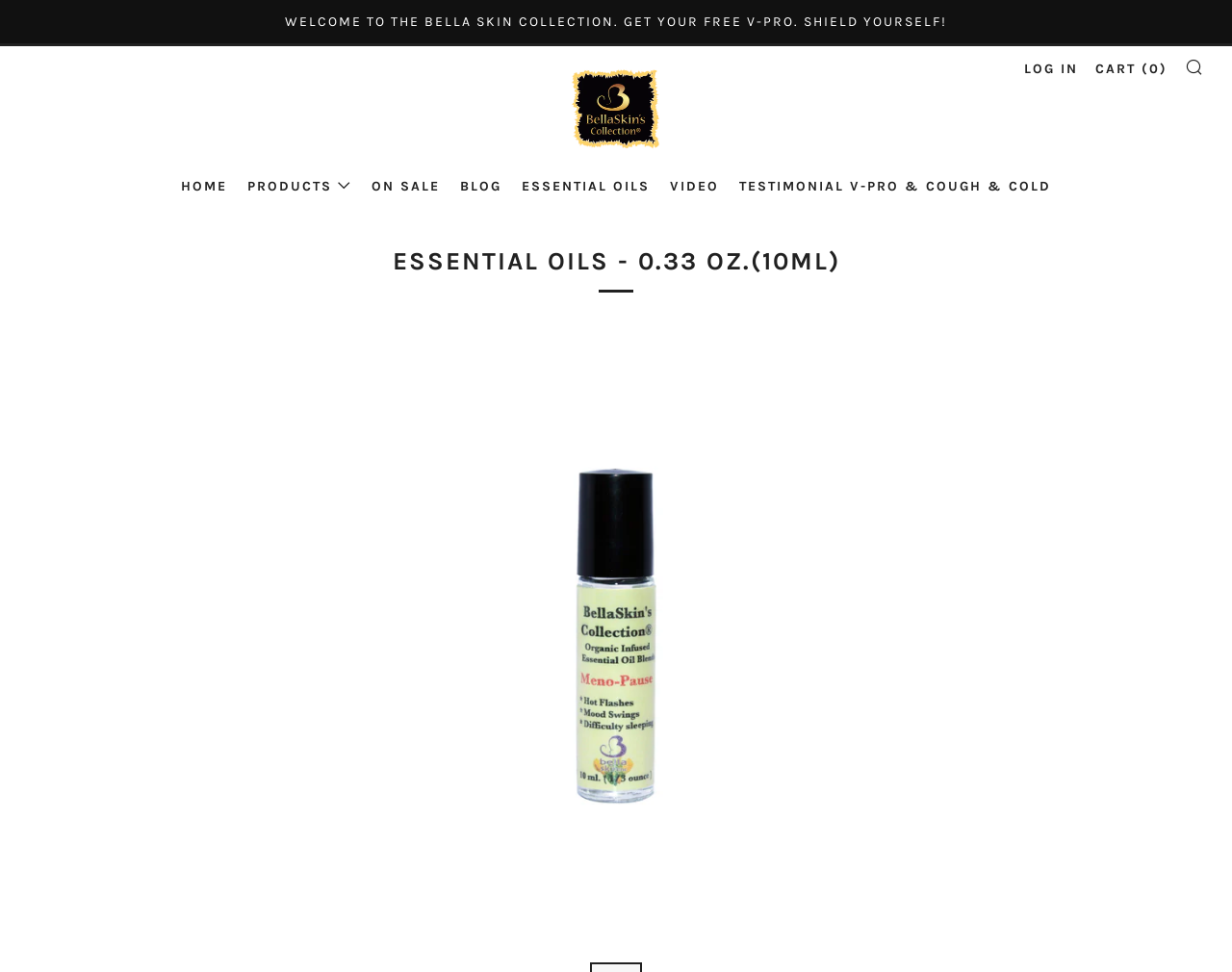Please identify the bounding box coordinates of the clickable area that will fulfill the following instruction: "go to home page". The coordinates should be in the format of four float numbers between 0 and 1, i.e., [left, top, right, bottom].

[0.147, 0.183, 0.184, 0.2]